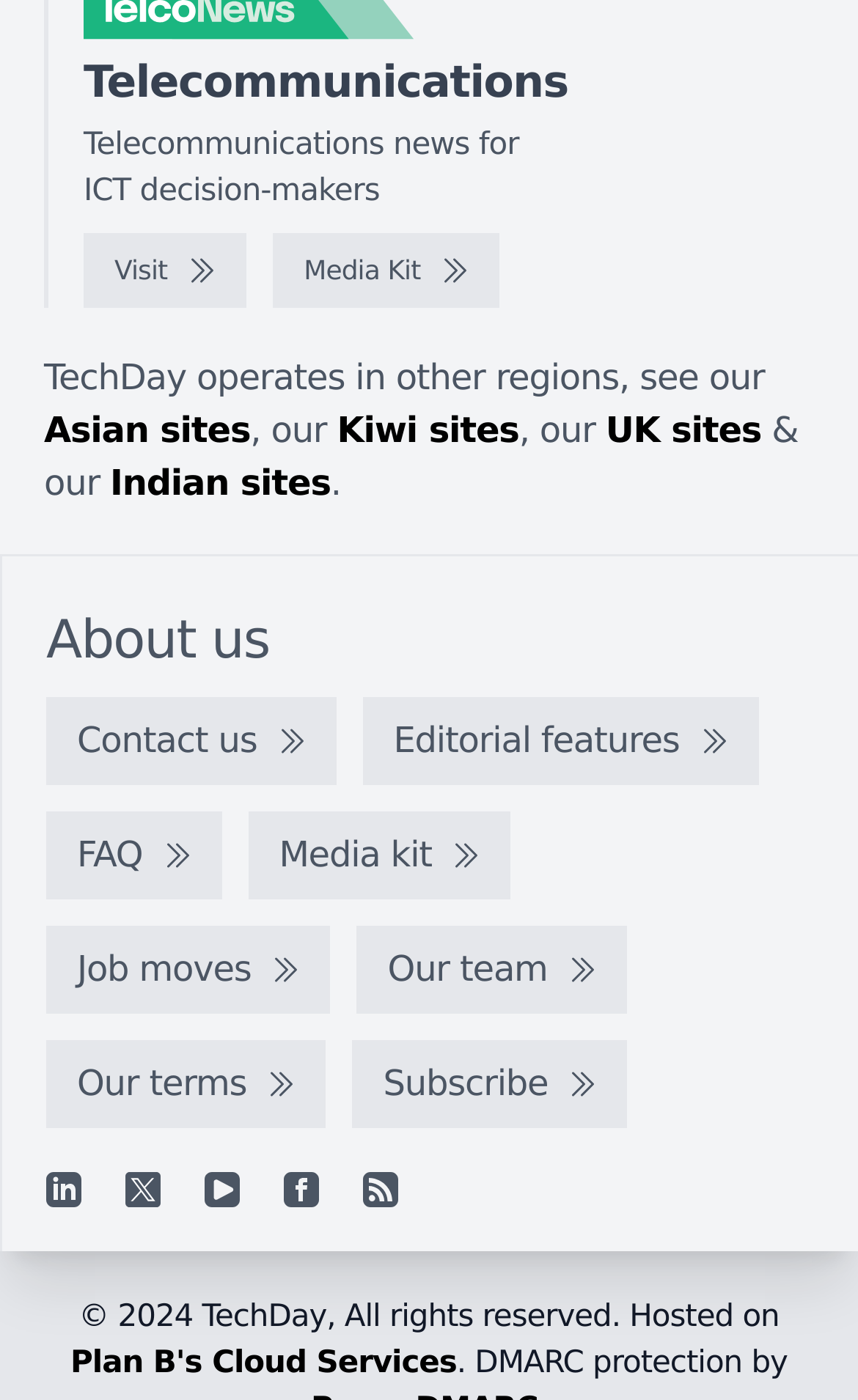Please specify the bounding box coordinates in the format (top-left x, top-left y, bottom-right x, bottom-right y), with all values as floating point numbers between 0 and 1. Identify the bounding box of the UI element described by: aria-label="Facebook"

[0.331, 0.837, 0.372, 0.862]